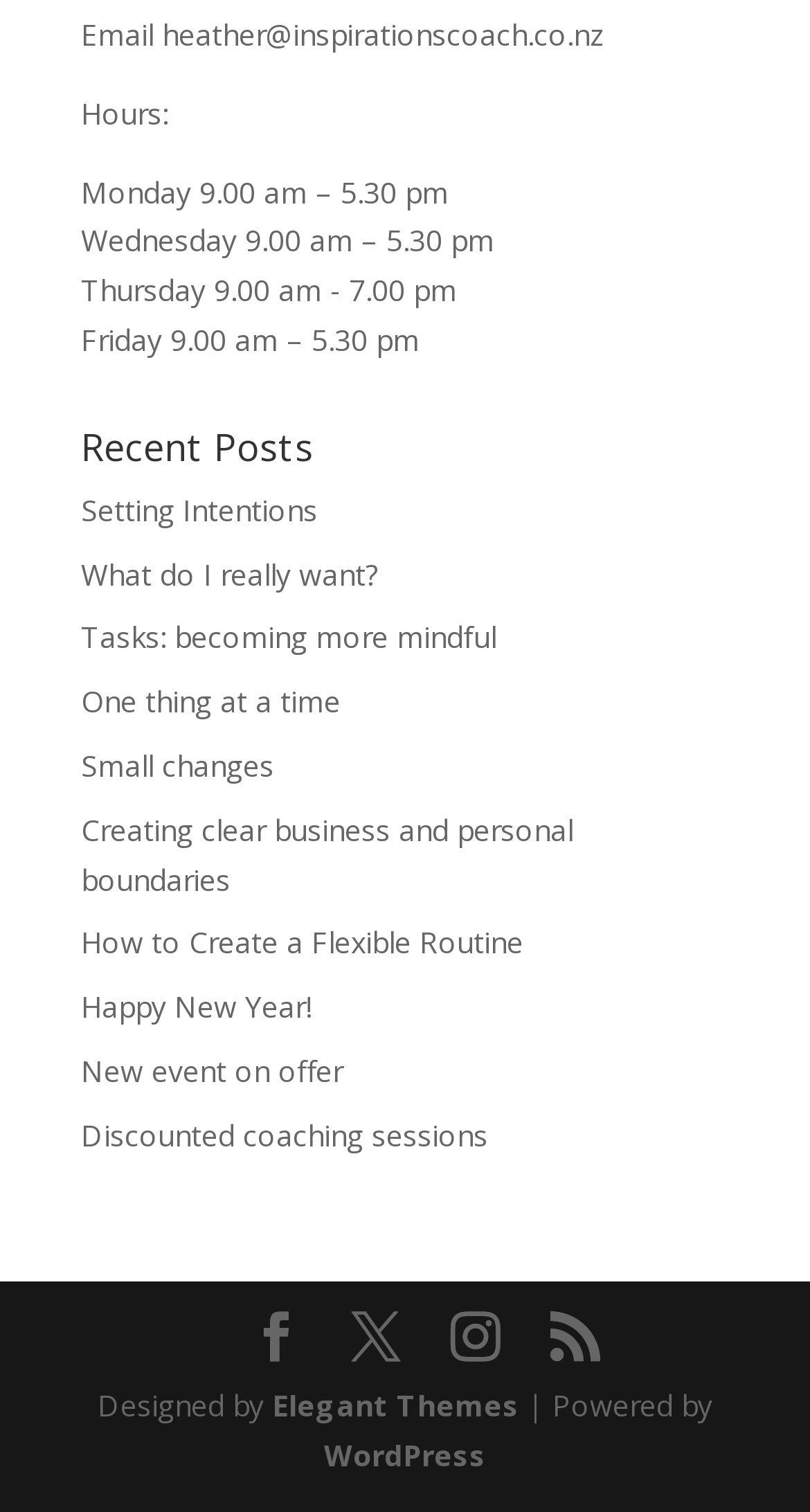Determine the bounding box coordinates of the element's region needed to click to follow the instruction: "Email Heather". Provide these coordinates as four float numbers between 0 and 1, formatted as [left, top, right, bottom].

[0.1, 0.01, 0.746, 0.036]